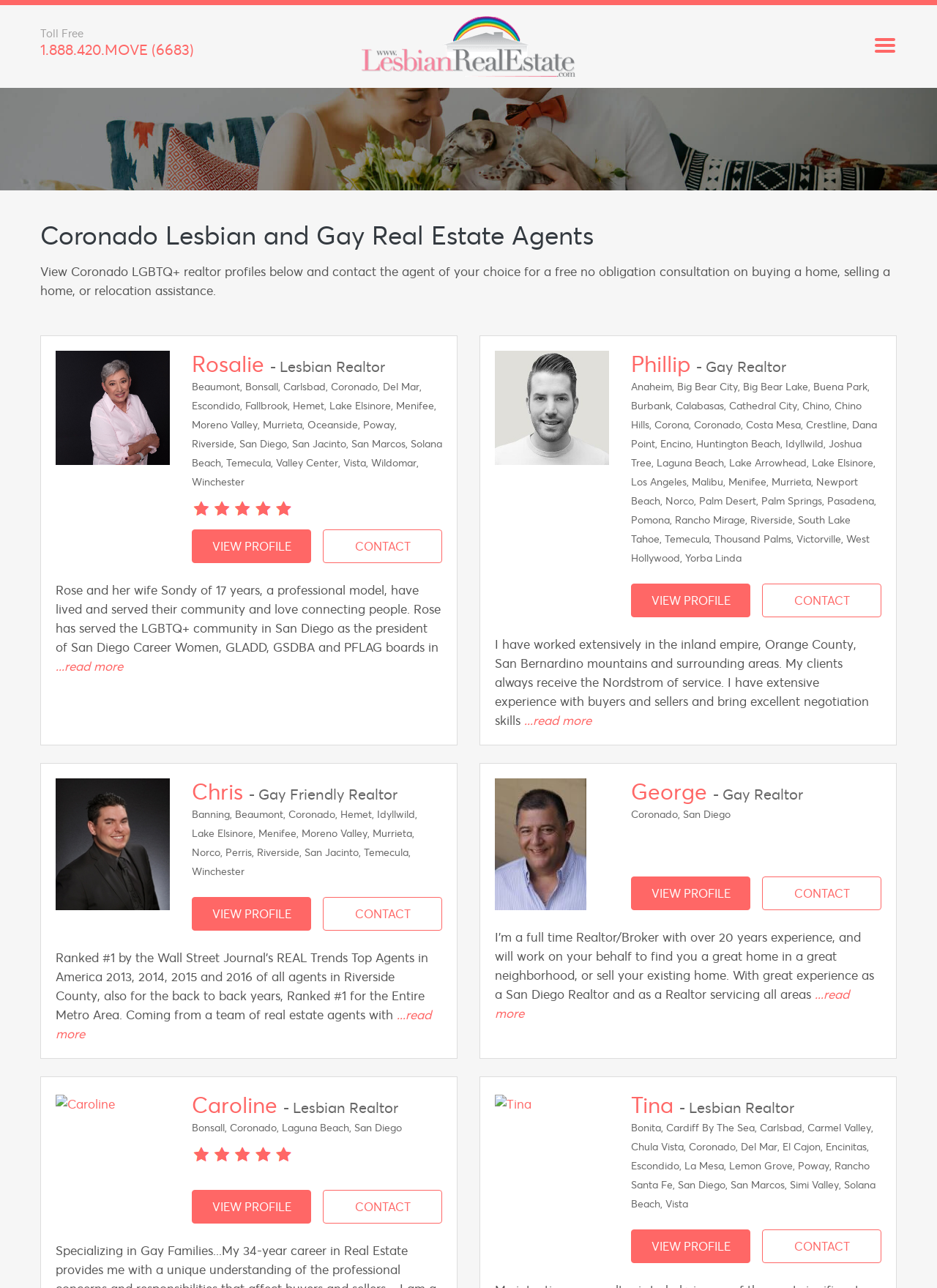What is the purpose of this webpage?
Using the visual information, respond with a single word or phrase.

Connect with Lesbian, Gay and Gay Friendly Real Estate Agents